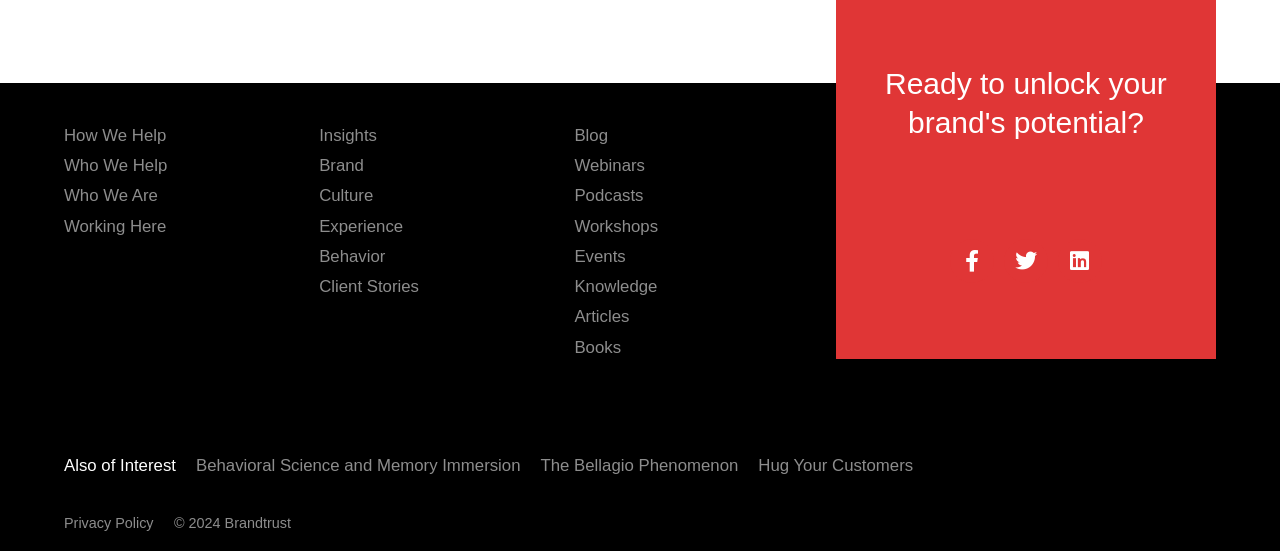Please identify the bounding box coordinates of the element's region that I should click in order to complete the following instruction: "Check 'Facebook-f'". The bounding box coordinates consist of four float numbers between 0 and 1, i.e., [left, top, right, bottom].

[0.742, 0.433, 0.776, 0.513]